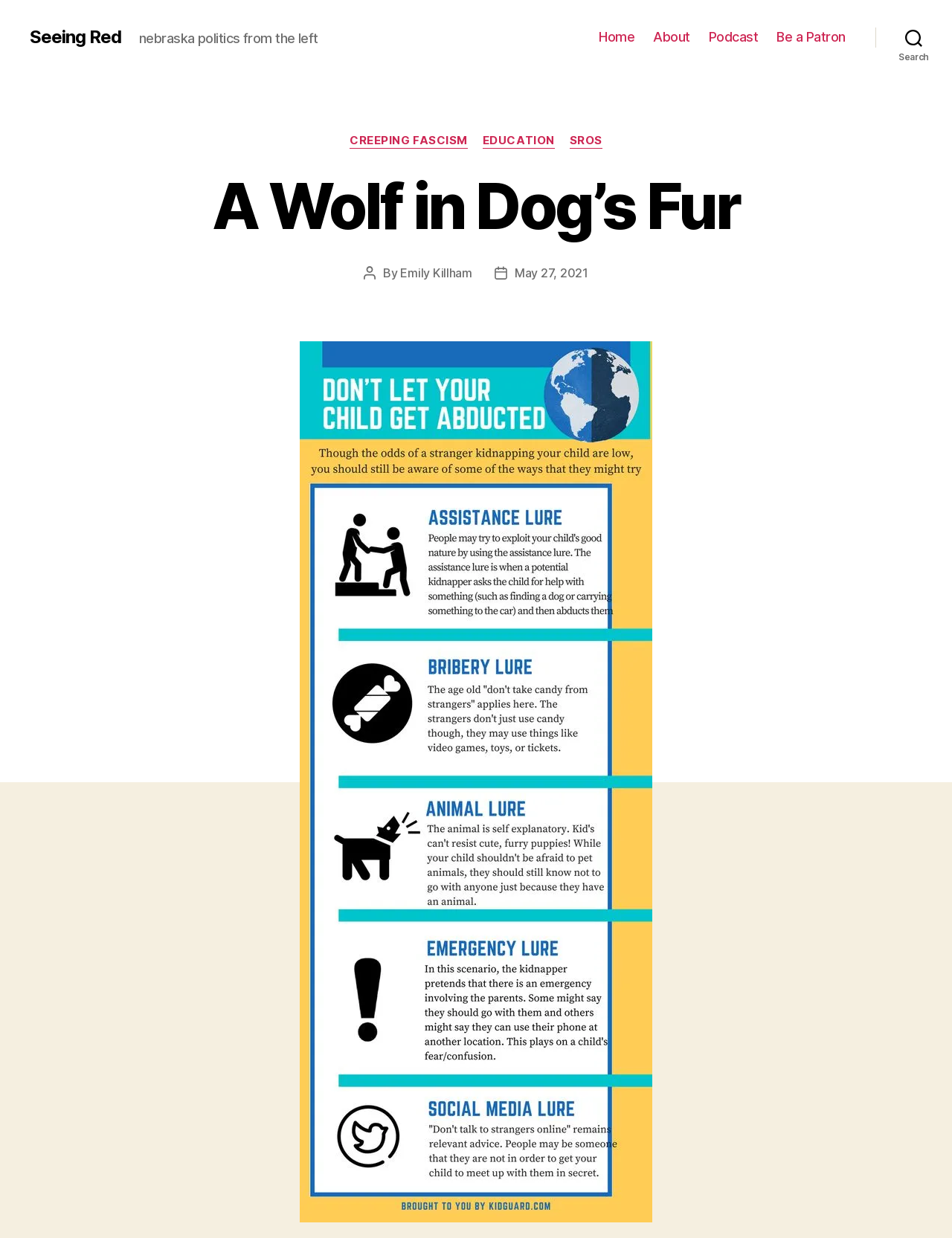What is the purpose of the button at the top right corner?
From the image, respond with a single word or phrase.

Search